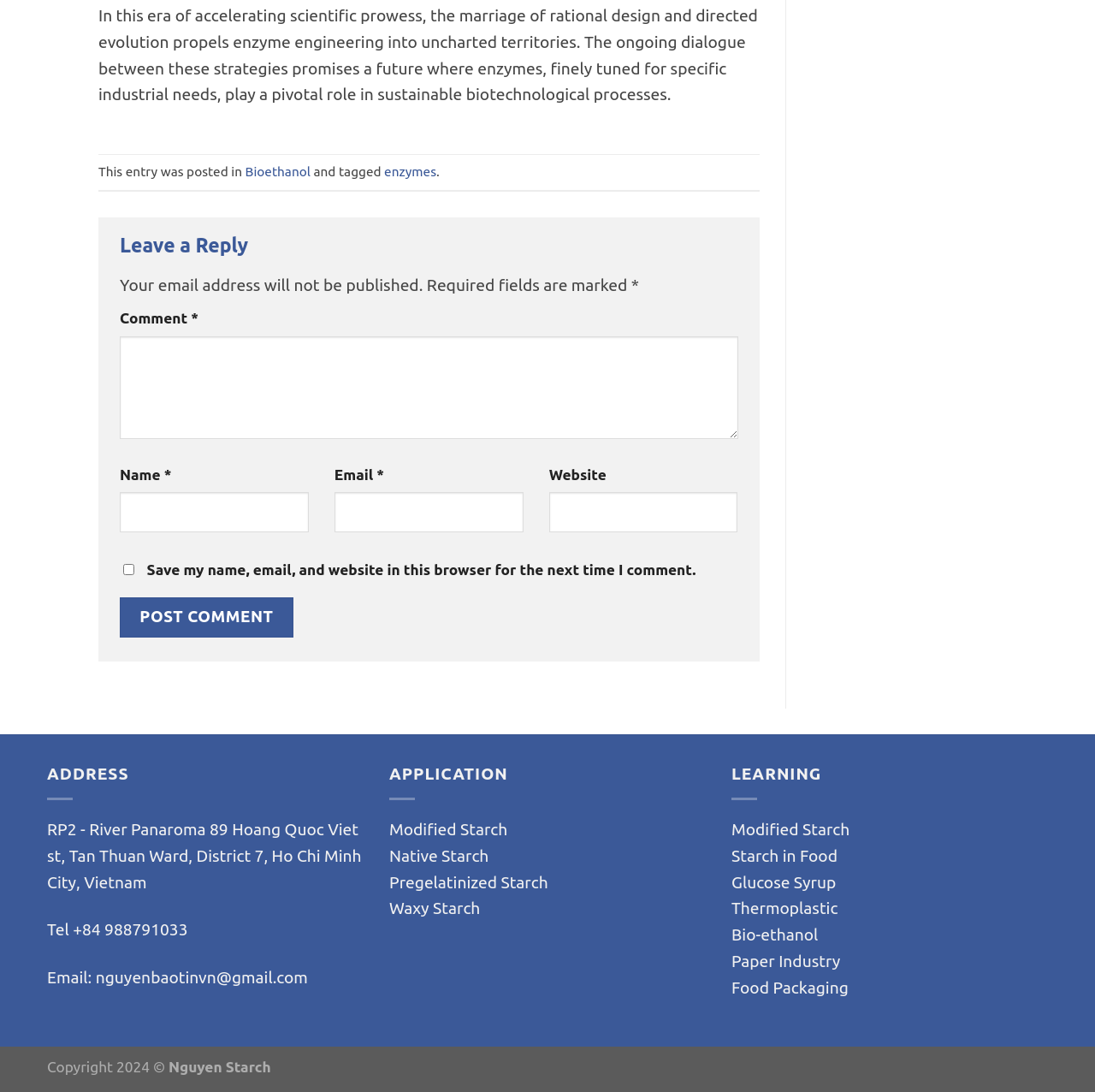What is the copyright year?
Please answer the question with a detailed and comprehensive explanation.

The copyright year can be found in the footer section of the webpage, which displays the copyright symbol followed by the year 2024 and the name 'Nguyen Starch'.